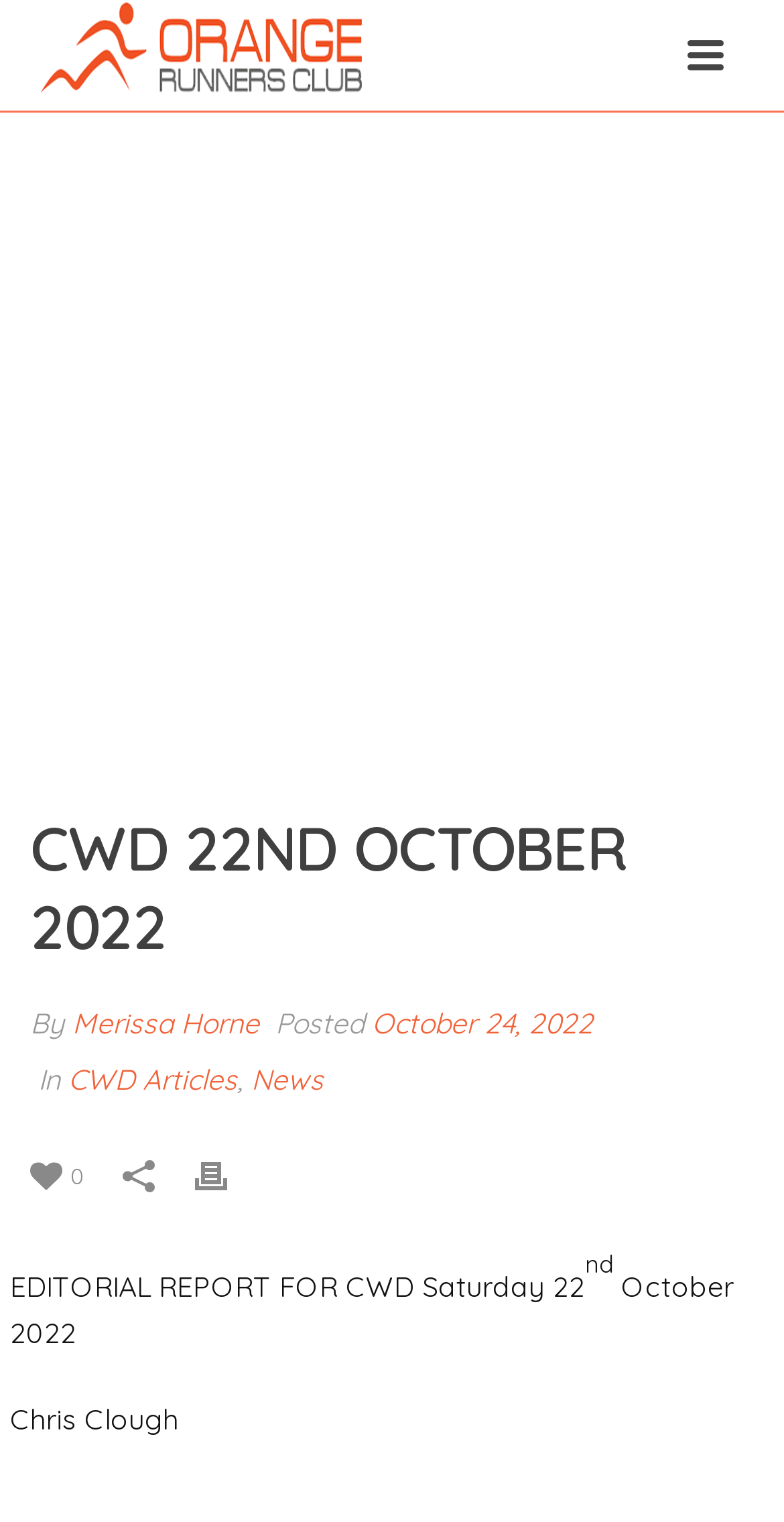Use one word or a short phrase to answer the question provided: 
How many images are there in the article?

5